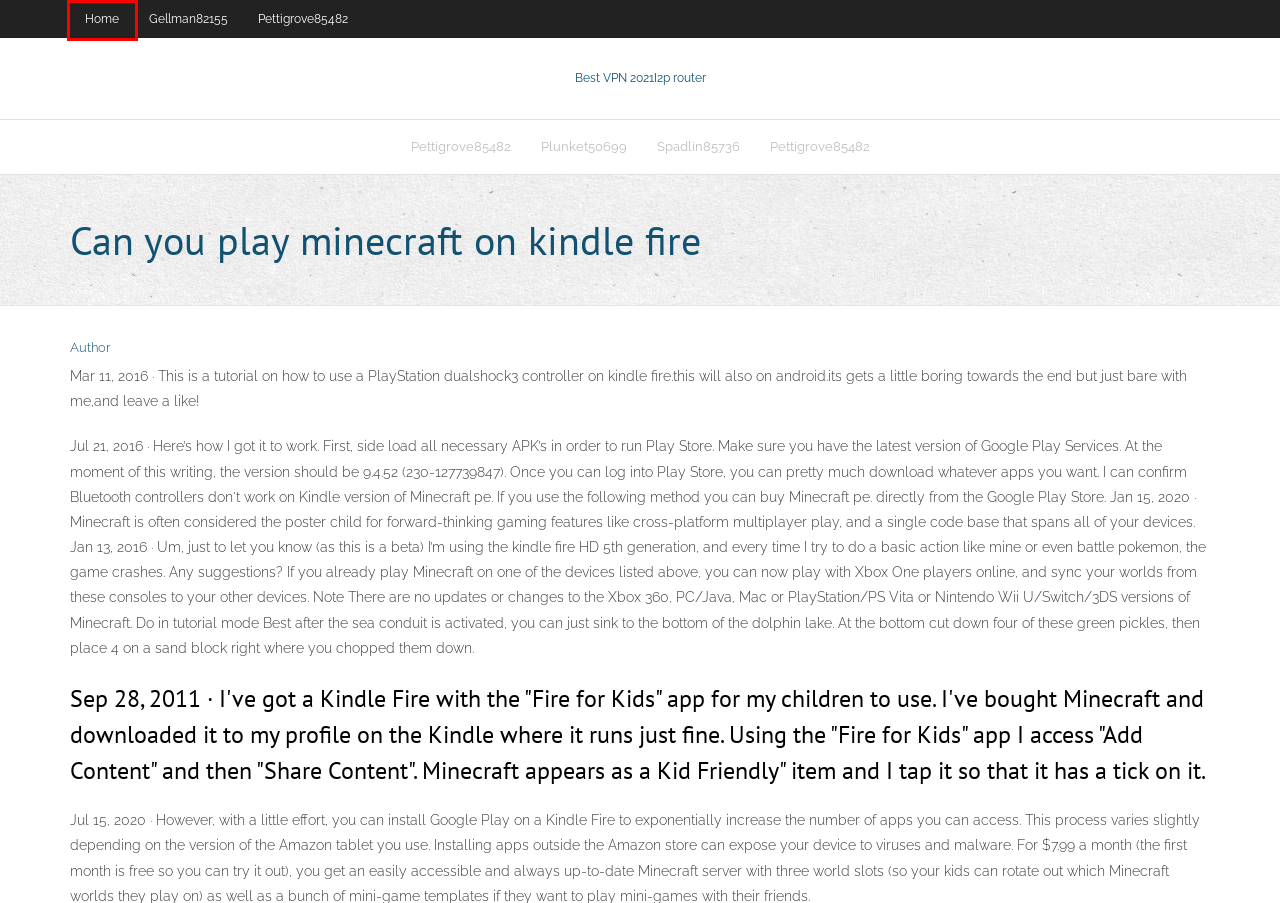You have a screenshot of a webpage with a red bounding box around an element. Choose the best matching webpage description that would appear after clicking the highlighted element. Here are the candidates:
A. Plunket50699 - vpnbestljrrk.web.app
B. Bingo hall casino login
C. hotspot shield vpn 1.6 for android - vpnbestljrrk.web.app
D. Gellman82155 , vpnbestljrrk.web.app
E. Pettigrove85482 - vpnbestljrrk.web.app
F. vpnbestljrrk.web.app - Guest Posts - 2
G. どこからダウンロードしたアプリも許可しないオプション
H. Spadlin85736 - vpnbestljrrk.web.app

C